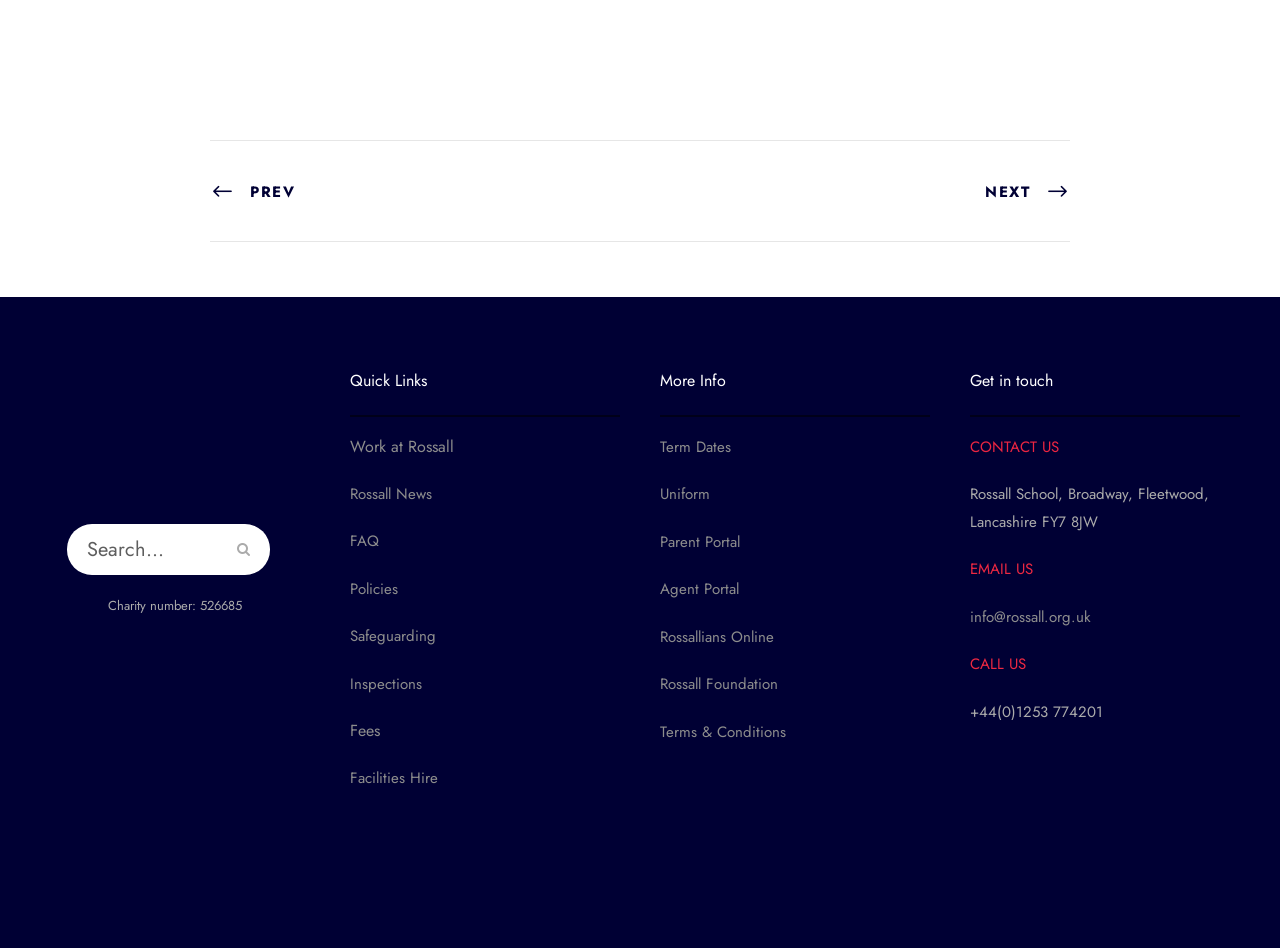Give a succinct answer to this question in a single word or phrase: 
How many social media links are there at the bottom of the webpage?

4